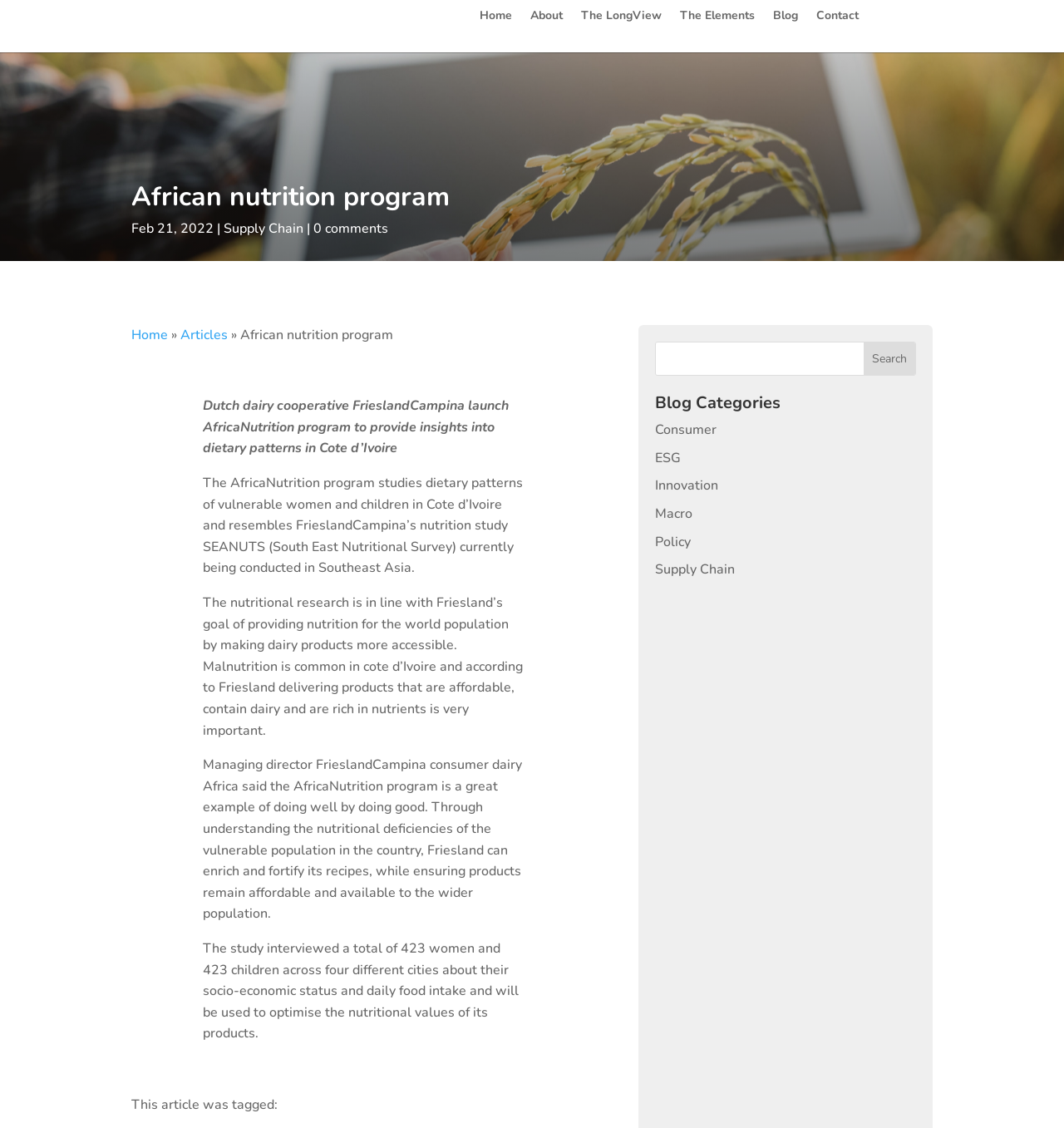How many women and children were interviewed in the study?
Use the image to give a comprehensive and detailed response to the question.

The answer can be found in the paragraph that starts with 'The study interviewed a total of...' which mentions the number of women and children interviewed in the study.